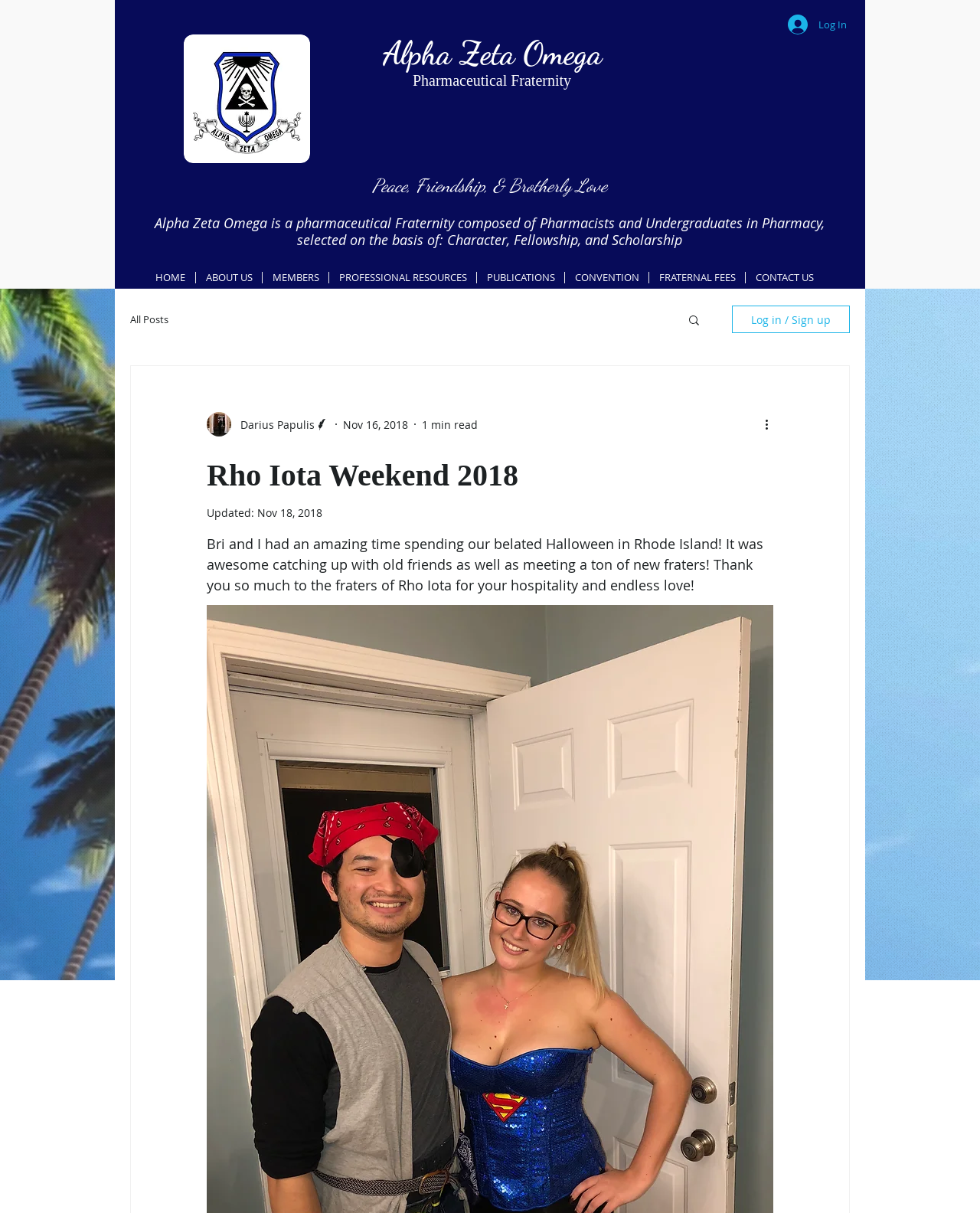What is the name of the pharmaceutical fraternity?
Using the image, provide a detailed and thorough answer to the question.

The name of the pharmaceutical fraternity can be found in the heading element with the text 'Alpha Zeta Omega' which is located at the top of the webpage.